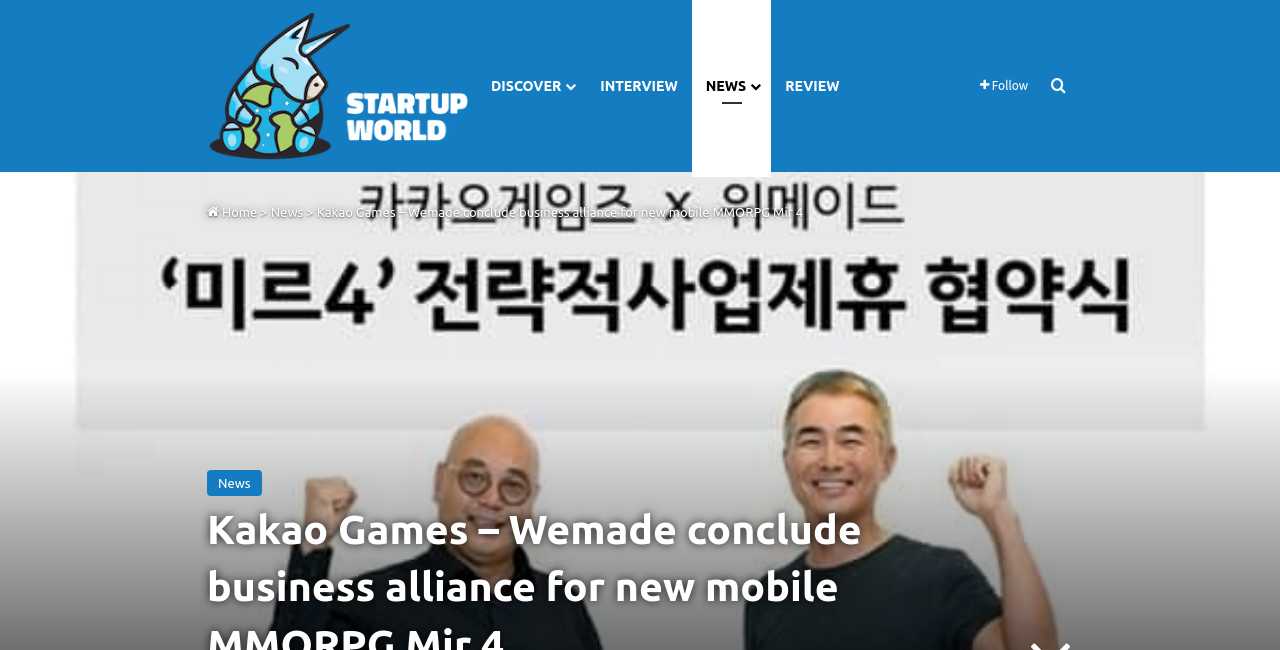Please identify the bounding box coordinates of the region to click in order to complete the task: "click on DISCOVER". The coordinates must be four float numbers between 0 and 1, specified as [left, top, right, bottom].

[0.373, 0.0, 0.458, 0.265]